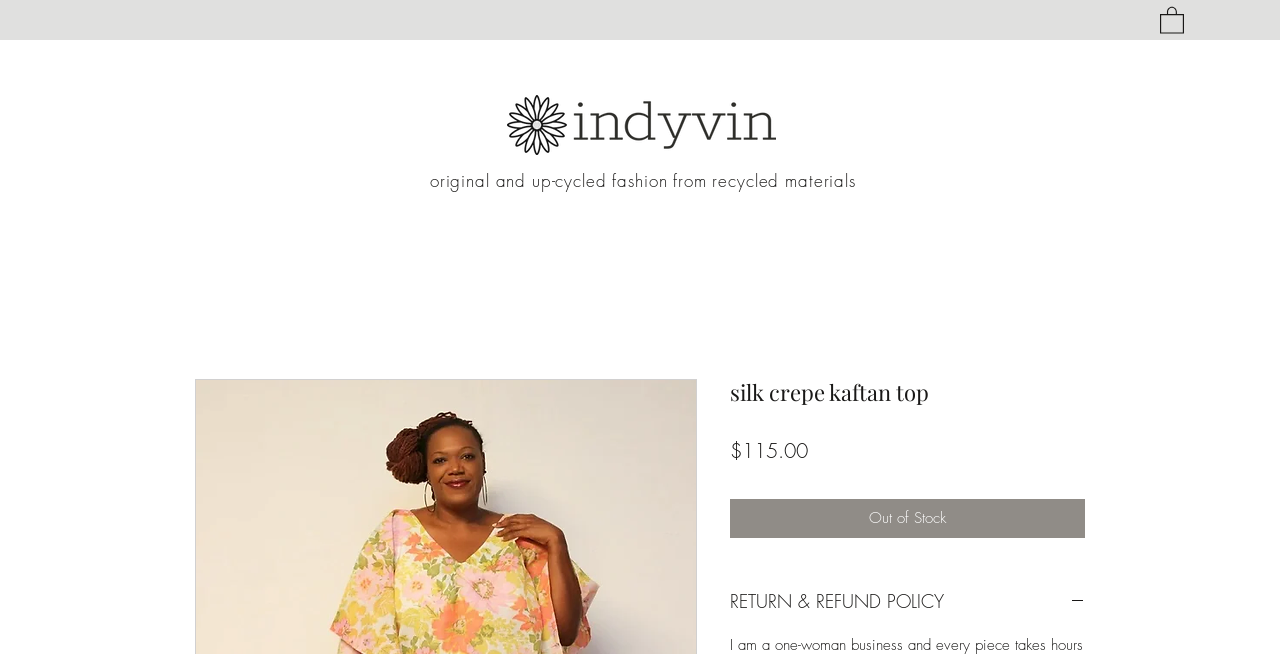Can you give a comprehensive explanation to the question given the content of the image?
What type of materials are used to make the products on this website?

I found this information by reading the text that says 'original and up-cycled fashion from recycled materials', which suggests that the products on this website are made from recycled materials.